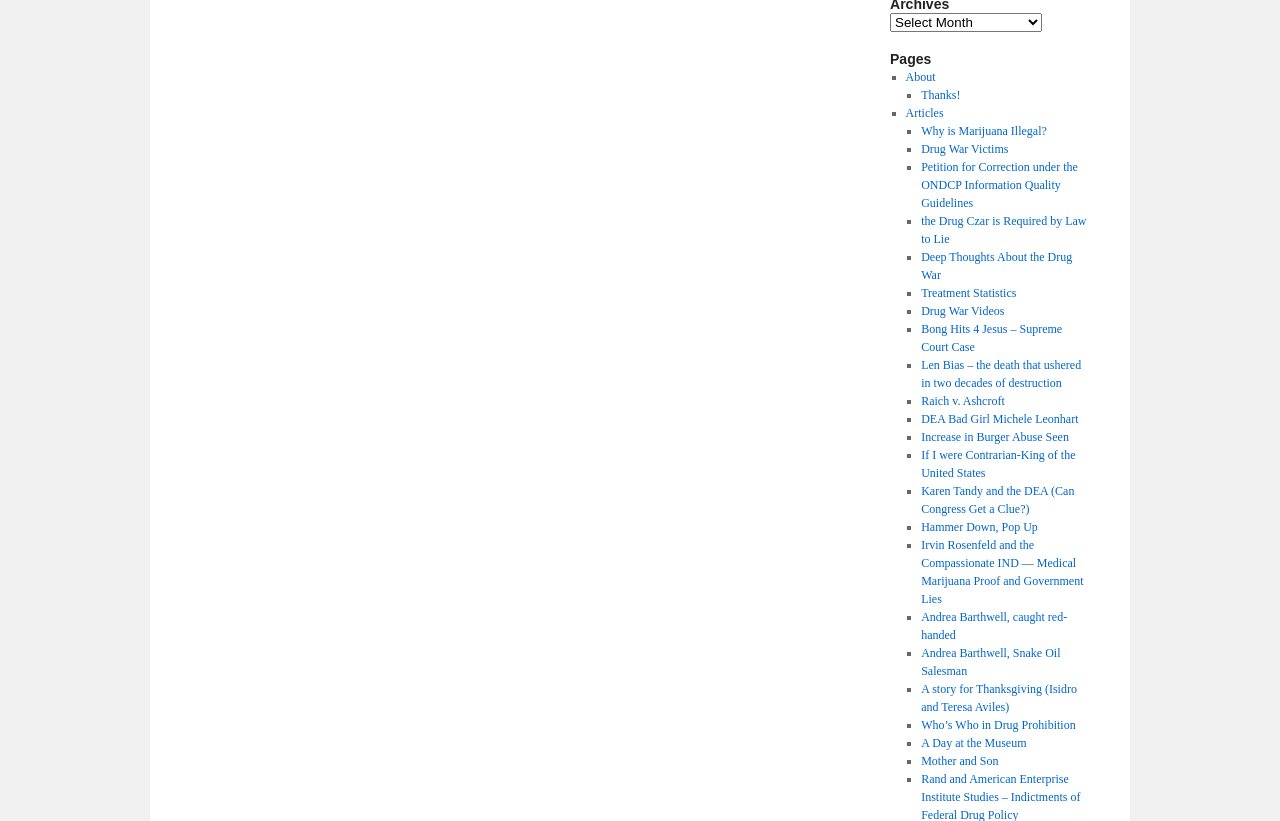What is the purpose of the 'Archives' combobox?
Use the information from the screenshot to give a comprehensive response to the question.

The 'Archives' combobox is likely used to access archived articles or content on the webpage, allowing users to browse through older posts and topics.